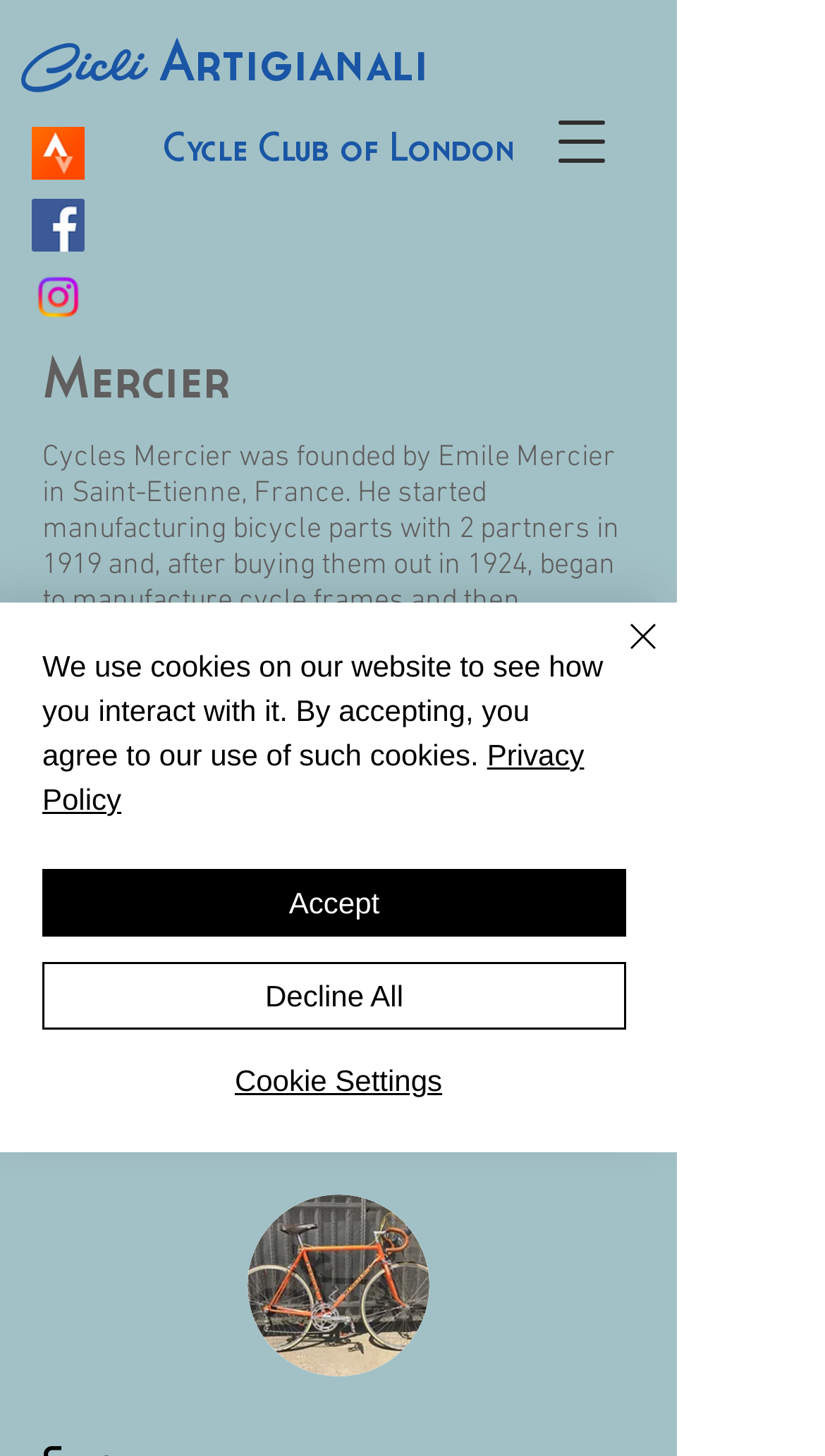Please answer the following question using a single word or phrase: 
What is the name of the social media platform with an icon?

Strava